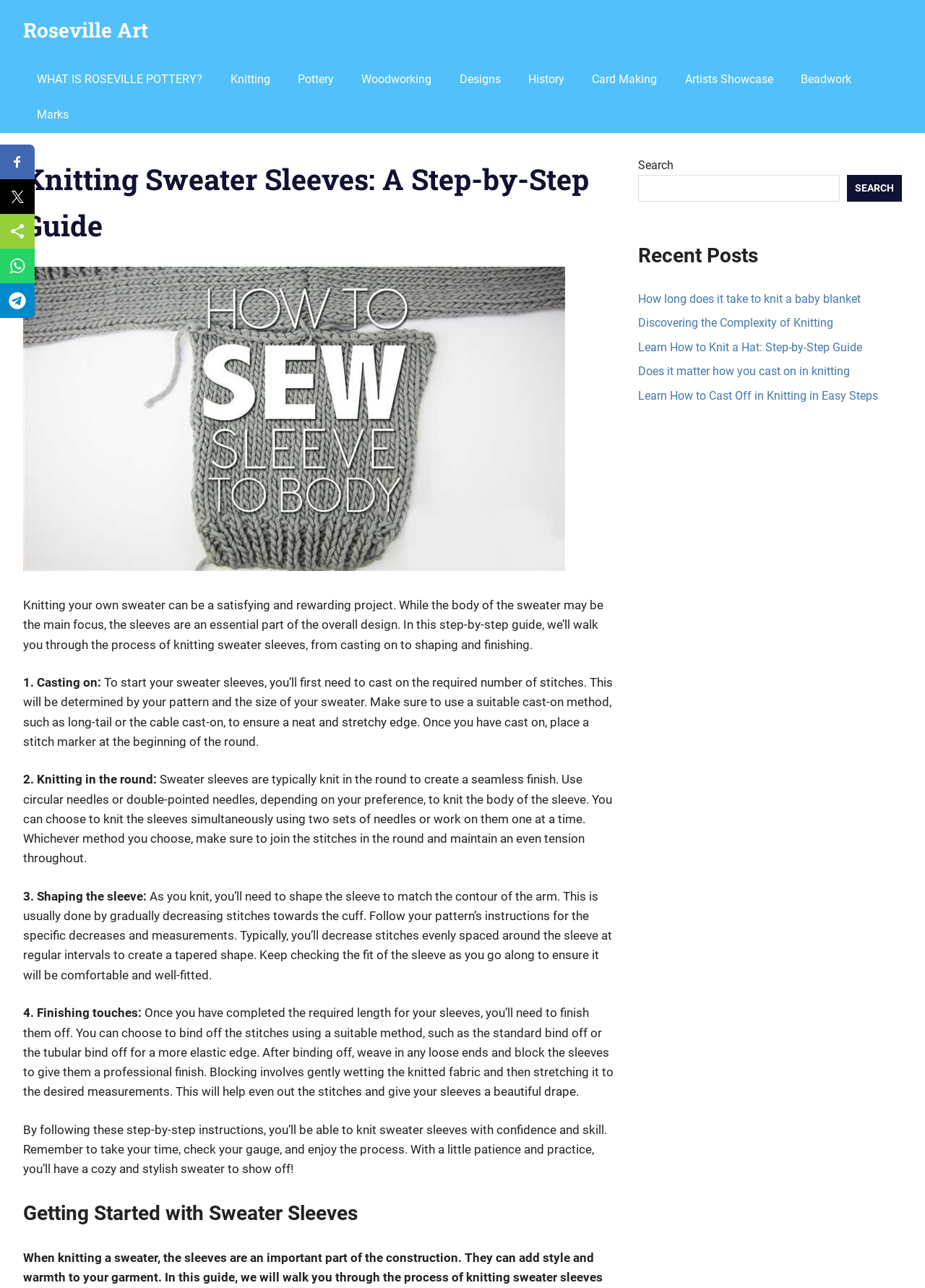Using the description: "parent_node: SEARCH name="s"", determine the UI element's bounding box coordinates. Ensure the coordinates are in the format of four float numbers between 0 and 1, i.e., [left, top, right, bottom].

[0.69, 0.136, 0.908, 0.156]